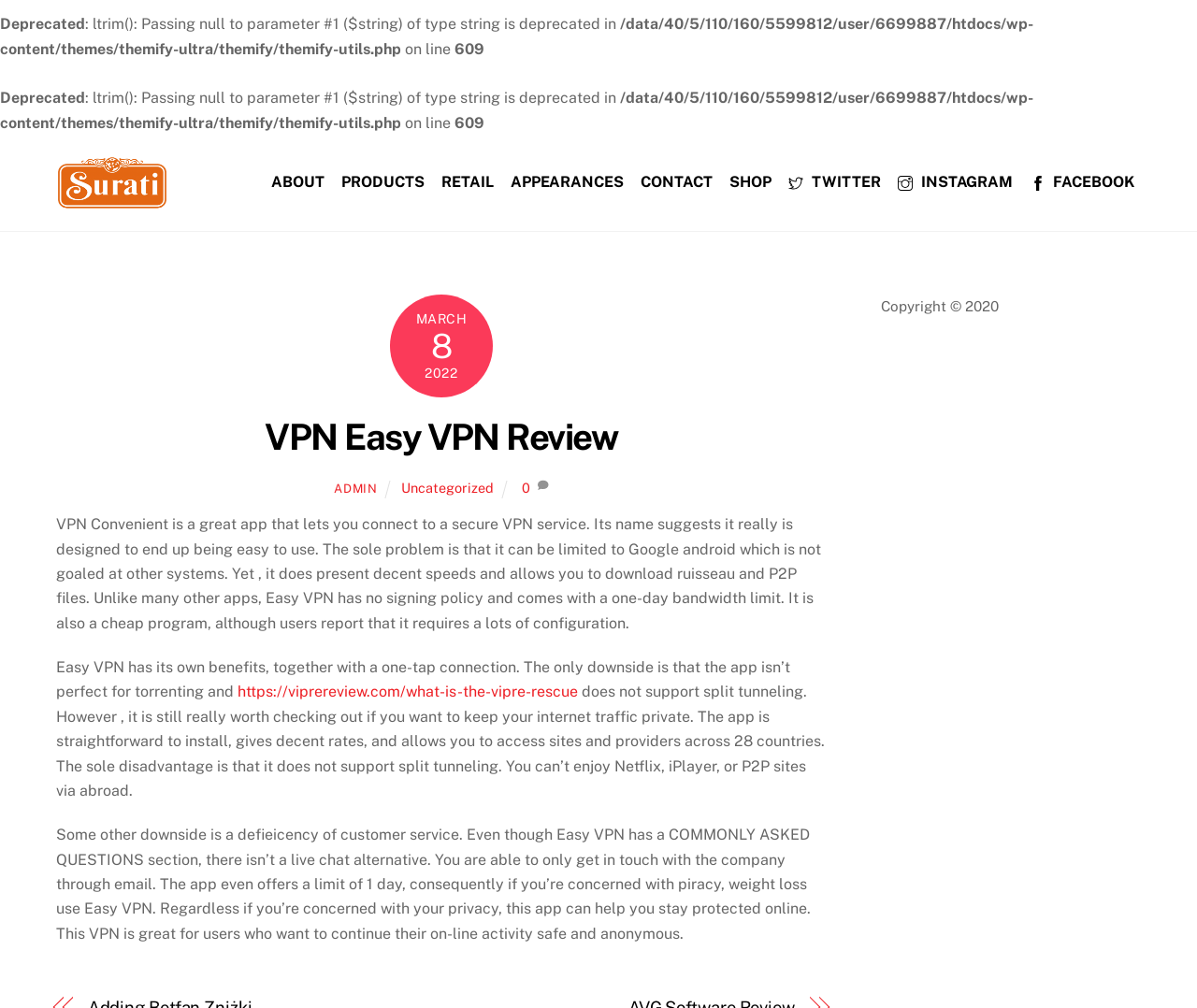Answer this question in one word or a short phrase: What is the name of the social media platform with a link?

Twitter